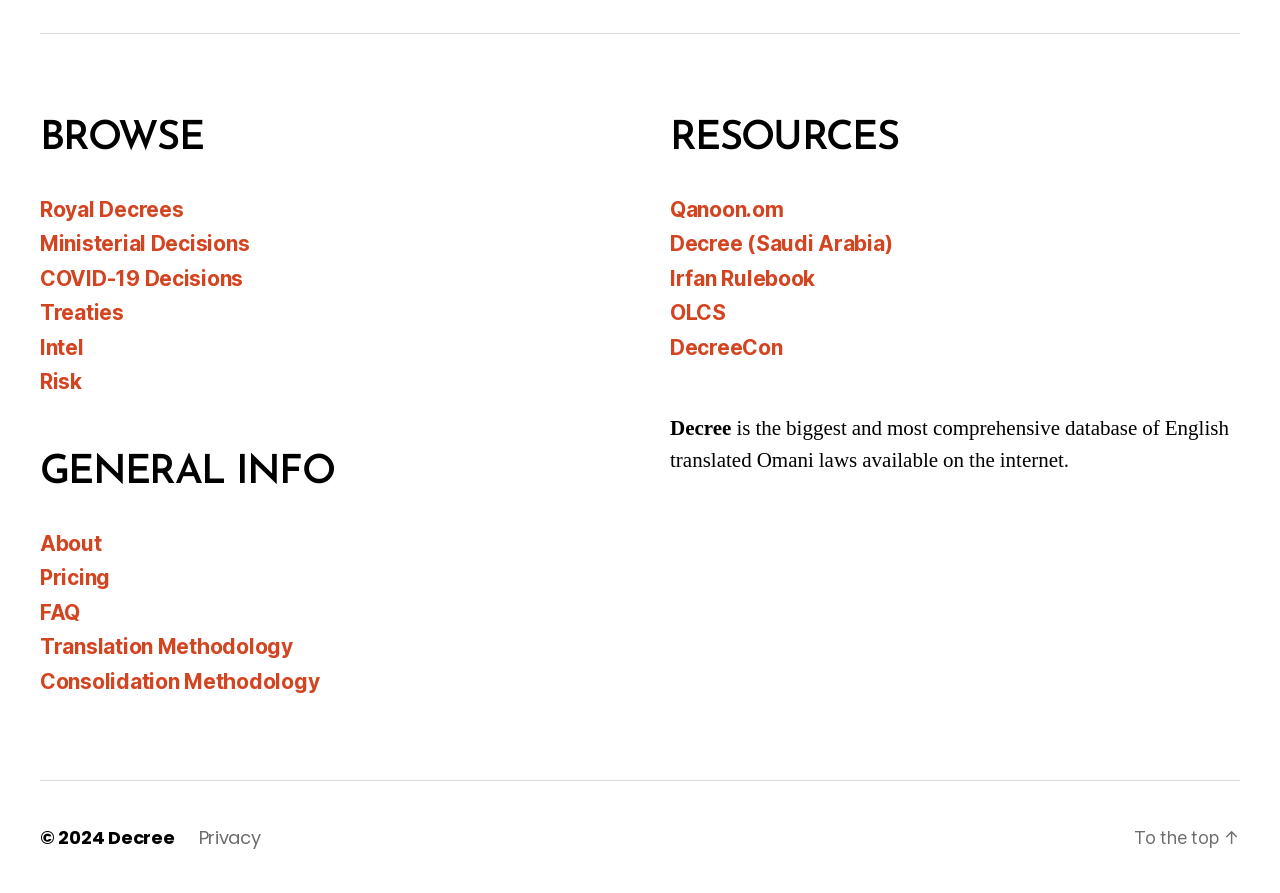Provide a one-word or short-phrase answer to the question:
What is the copyright year of the webpage?

2024